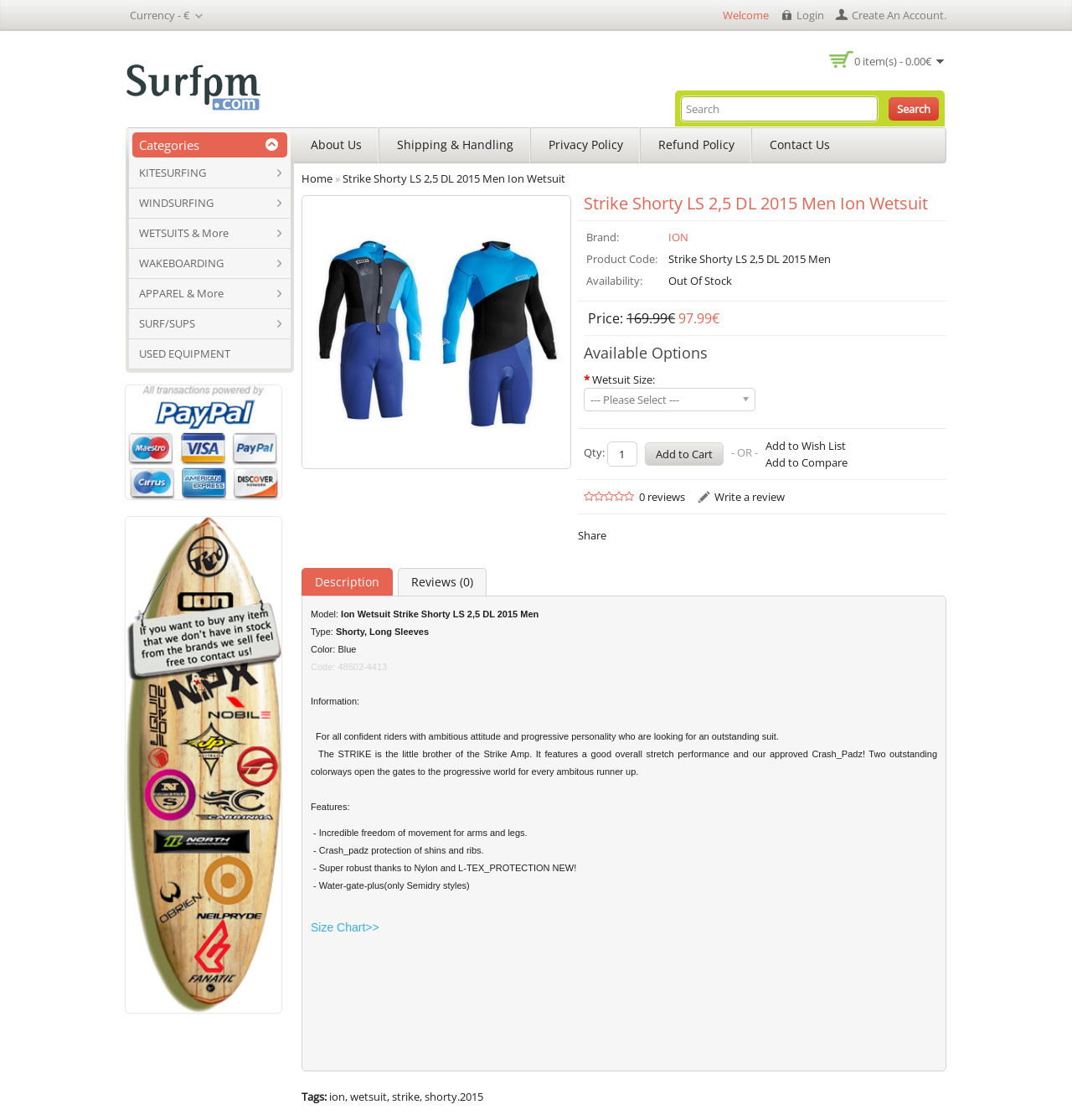Please mark the bounding box coordinates of the area that should be clicked to carry out the instruction: "View KITESURFING products".

[0.12, 0.141, 0.271, 0.168]